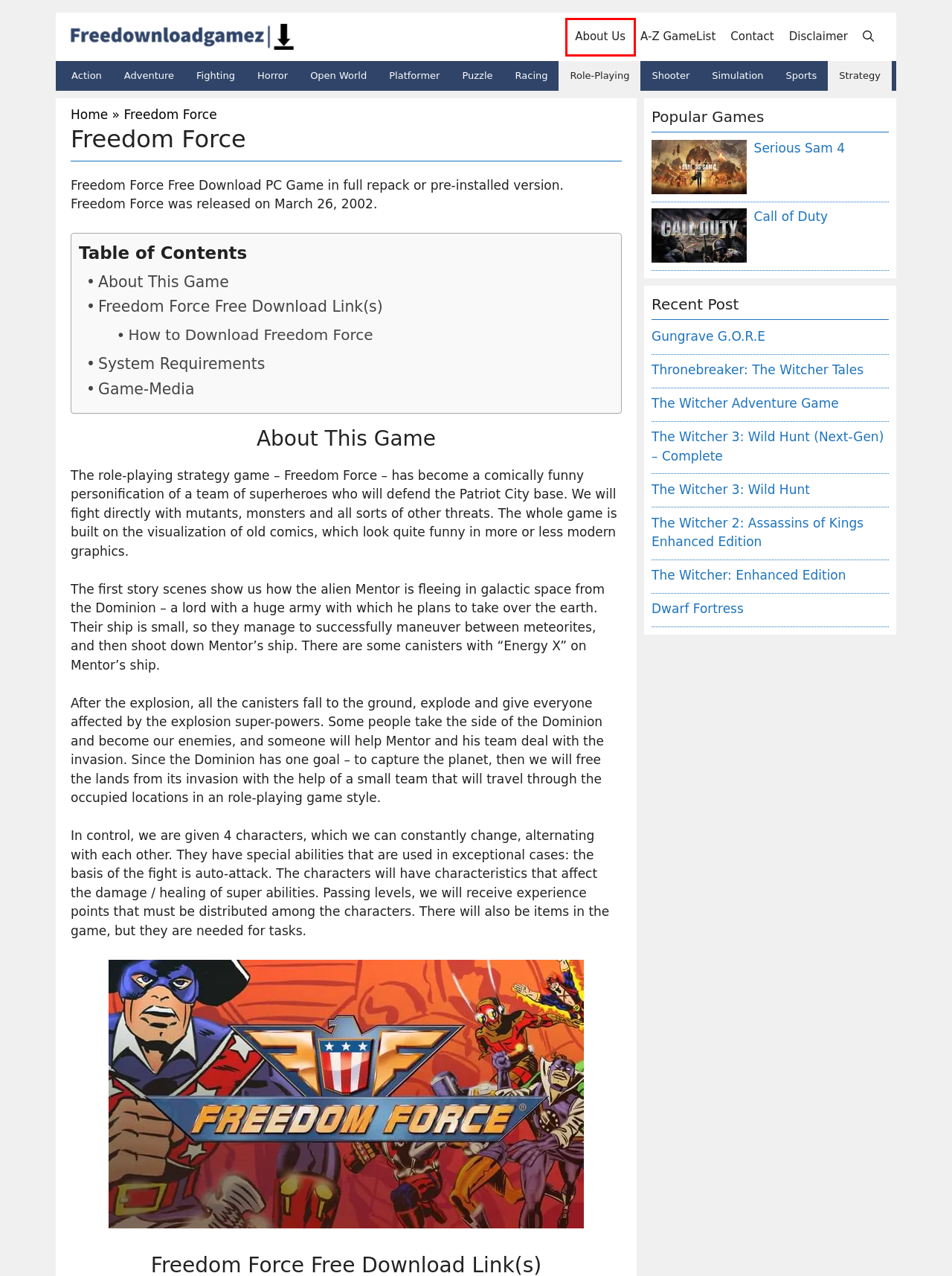You are given a screenshot depicting a webpage with a red bounding box around a UI element. Select the description that best corresponds to the new webpage after clicking the selected element. Here are the choices:
A. Thronebreaker: The Witcher Tales Free Download Game 'z
B. Fighting Archives » Free Download Game 'z
C. The Witcher 3: Wild Hunt (Next-Gen) - Complete Free Download Game 'z
D. Gungrave G.O.R.E Free Download Game 'z
E. The Witcher 2: Assassins of Kings Enhanced Edition Free Download Game 'z
F. Horror Archives » Free Download Game 'z
G. About Us » Free Download Game 'z
H. GameList » Free Download Game 'z

G